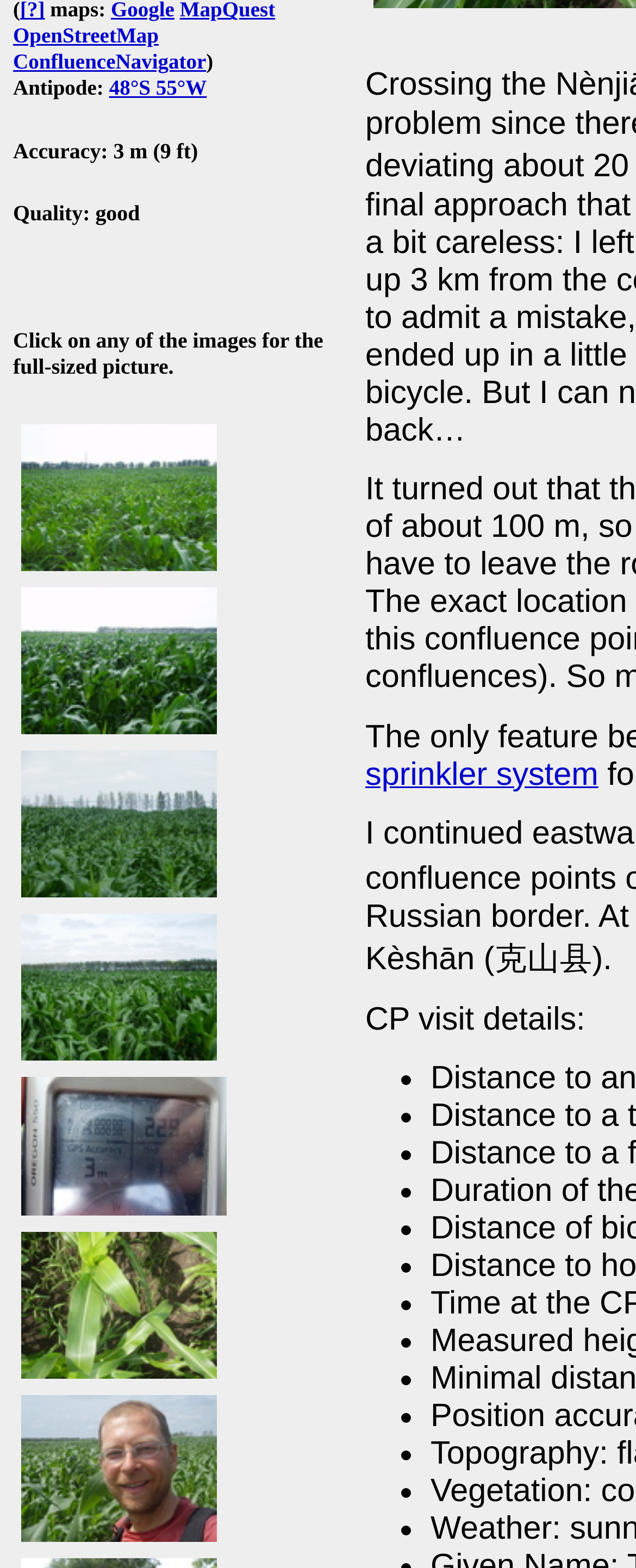Using the given element description, provide the bounding box coordinates (top-left x, top-left y, bottom-right x, bottom-right y) for the corresponding UI element in the screenshot: OpenStreetMap

[0.021, 0.015, 0.25, 0.031]